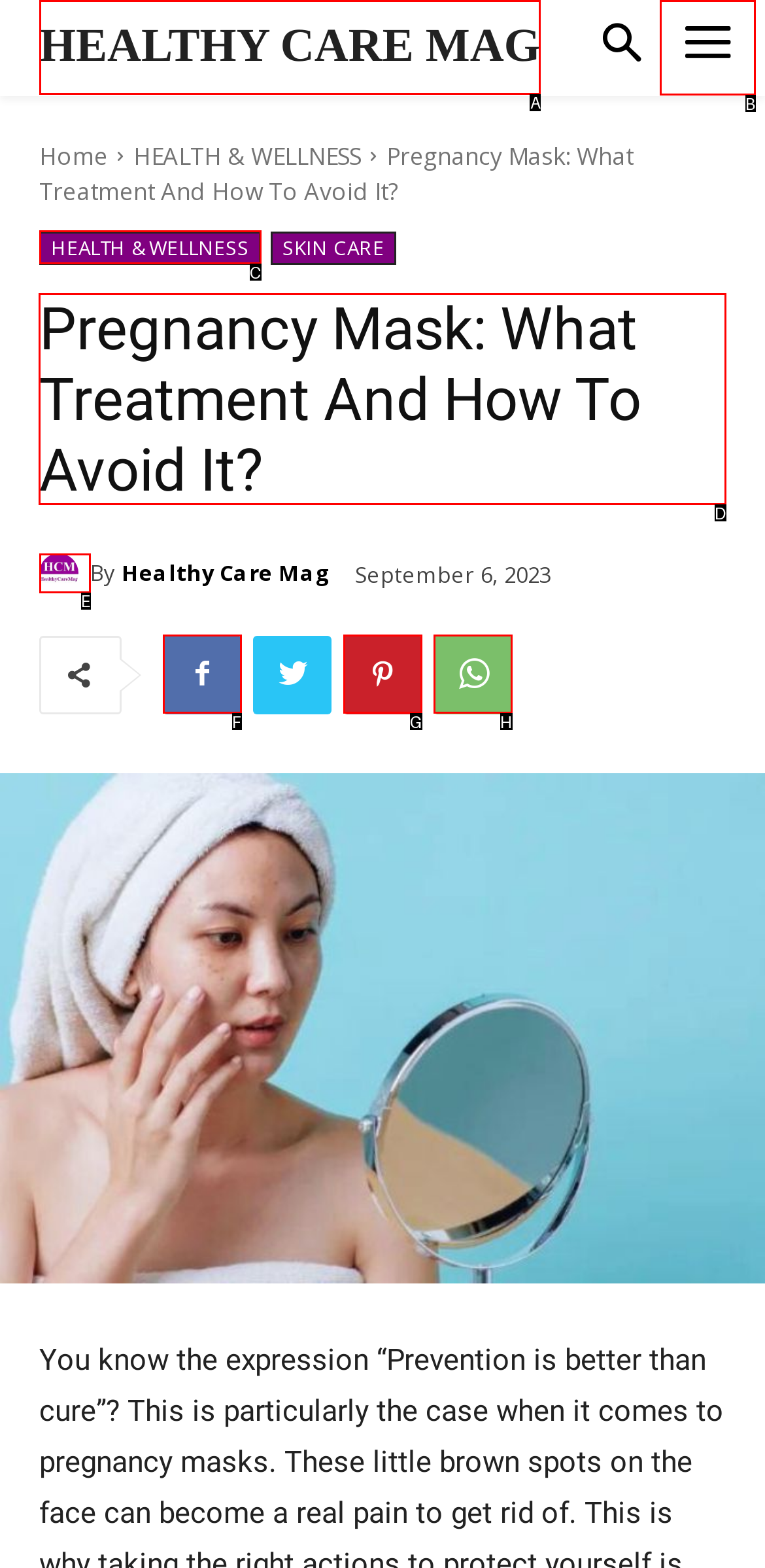Which lettered option should I select to achieve the task: Read the article 'Pregnancy Mask: What Treatment And How To Avoid It?' according to the highlighted elements in the screenshot?

D